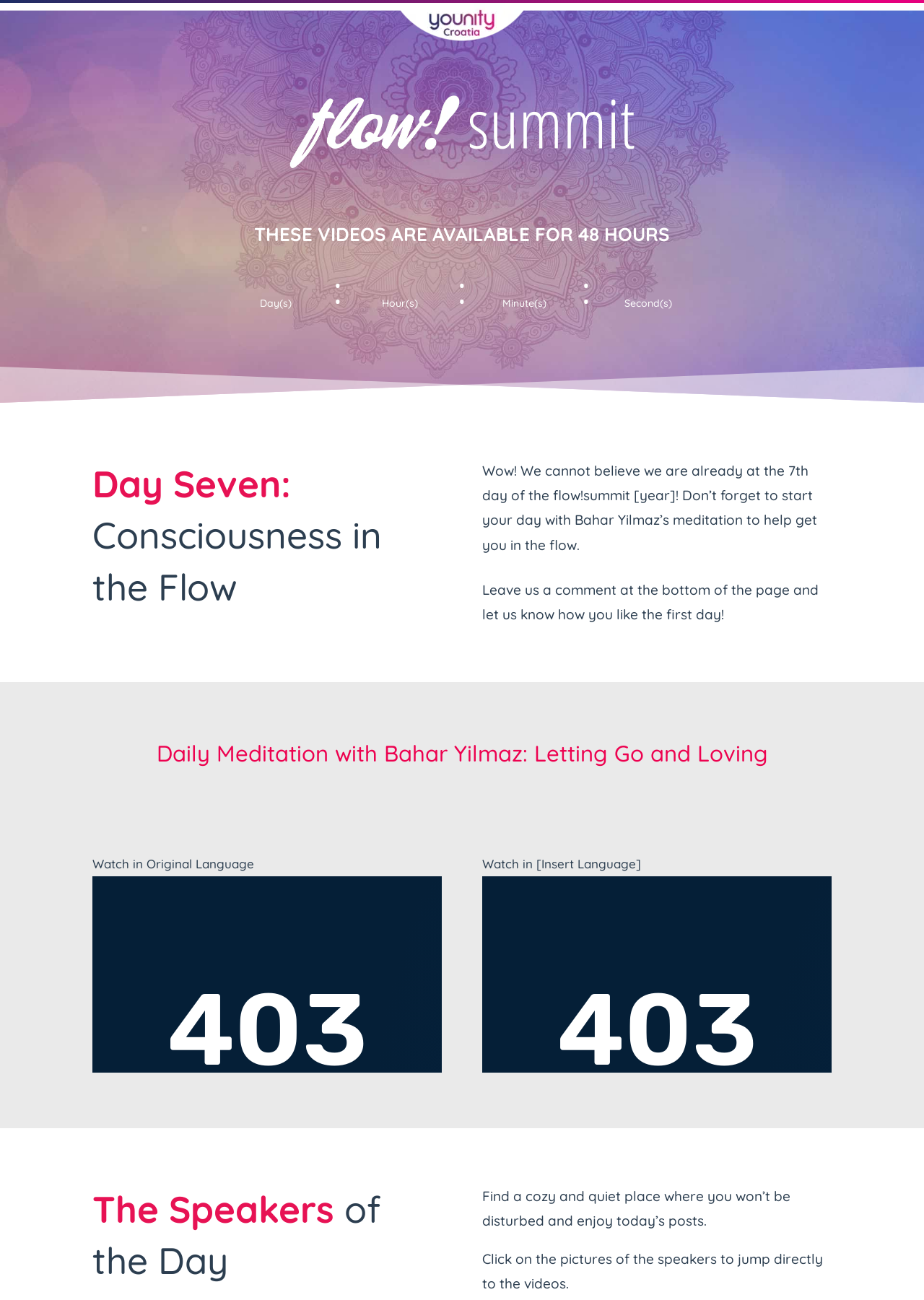Please analyze the image and provide a thorough answer to the question:
How long are the videos available for?

The availability duration of the videos can be found in the heading 'THESE VIDEOS ARE AVAILABLE FOR 48 HOURS' which explicitly states that the videos are available for 48 hours.